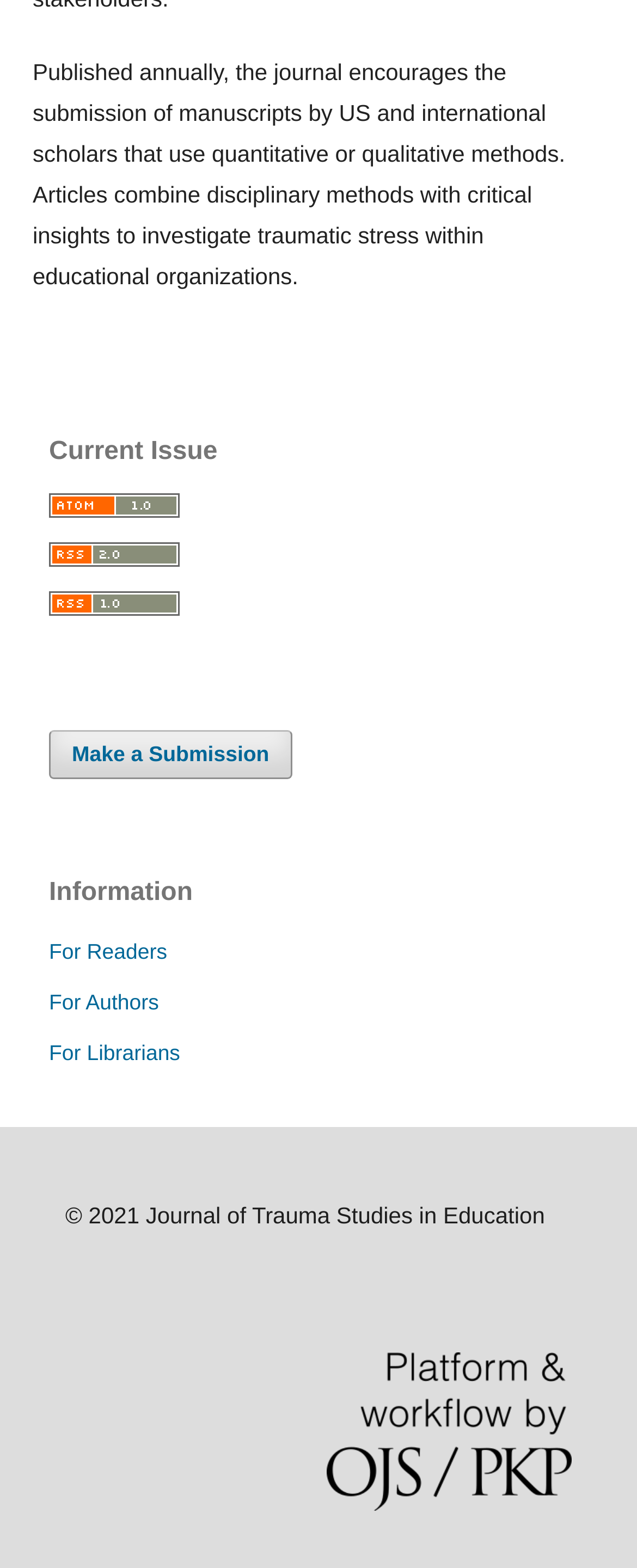What is the copyright year of the journal?
Identify the answer in the screenshot and reply with a single word or phrase.

2021